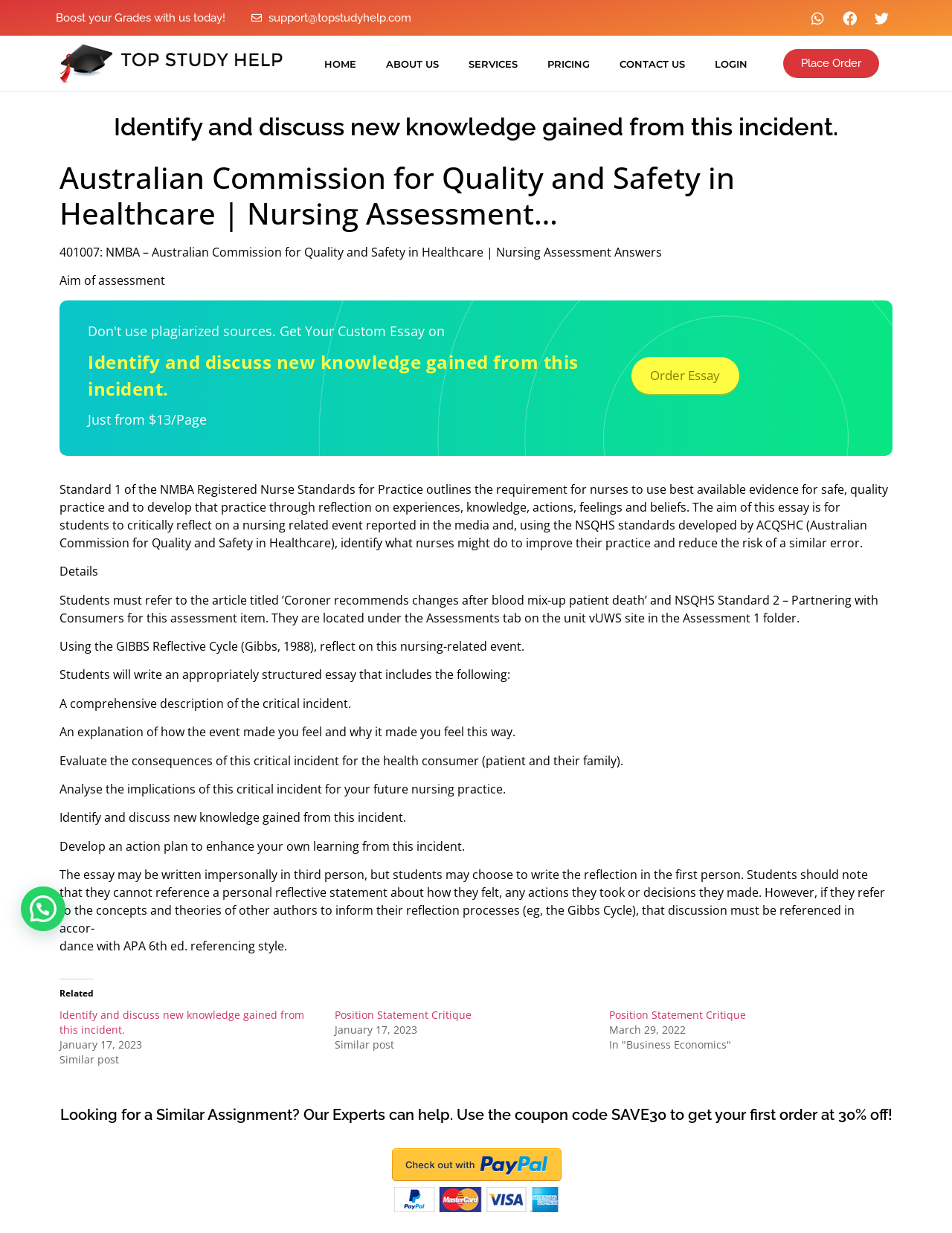Could you find the bounding box coordinates of the clickable area to complete this instruction: "Click on the 'Order Essay' link"?

[0.663, 0.289, 0.776, 0.32]